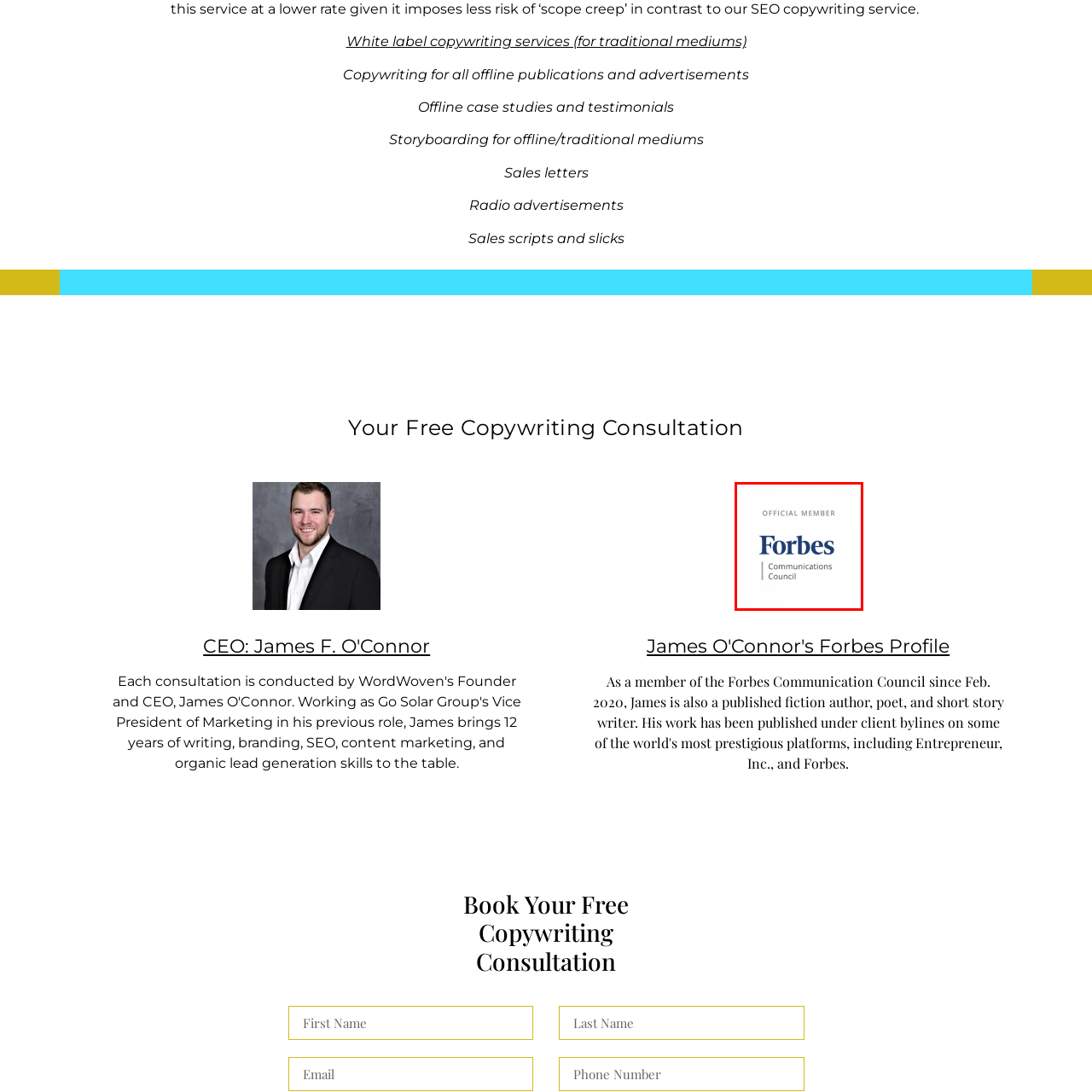Please review the image enclosed by the red bounding box and give a detailed answer to the following question, utilizing the information from the visual: What is the purpose of the Forbes Communications Council?

According to the caption, the Forbes Communications Council is known for bringing together leaders in communications to share insights and best practices, promoting excellence and innovation in communication.